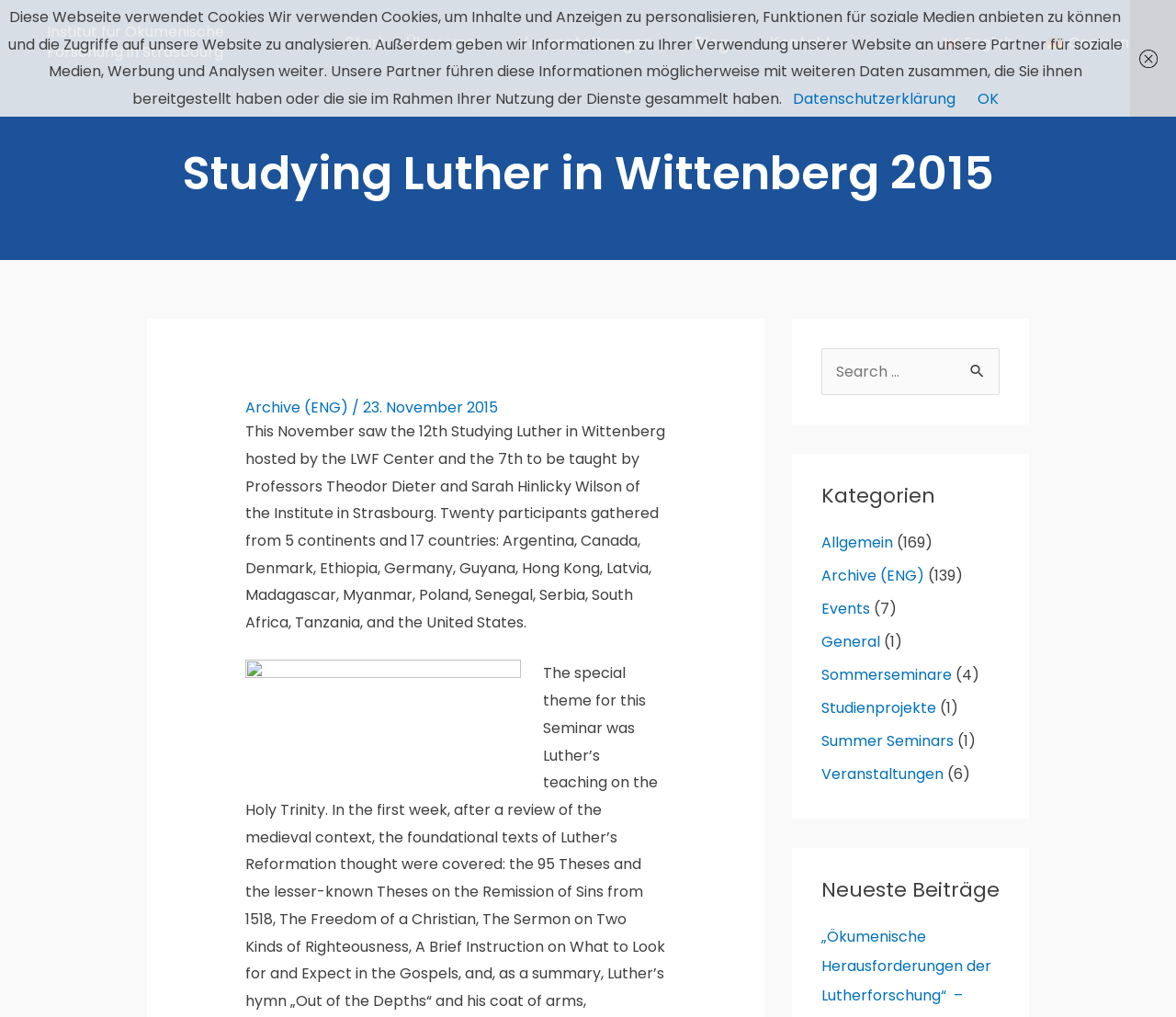Kindly determine the bounding box coordinates of the area that needs to be clicked to fulfill this instruction: "Search for something".

[0.698, 0.342, 0.85, 0.388]